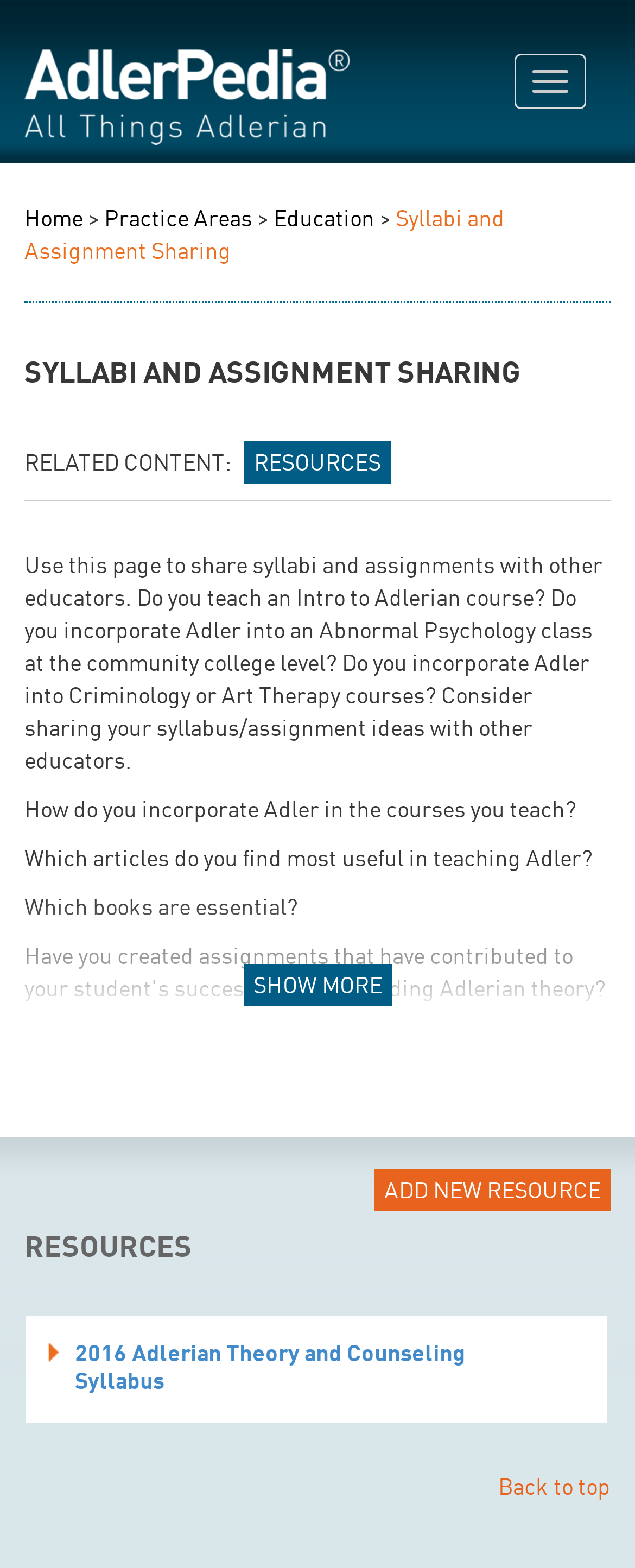Please predict the bounding box coordinates of the element's region where a click is necessary to complete the following instruction: "Upload a syllabus as a resource". The coordinates should be represented by four float numbers between 0 and 1, i.e., [left, top, right, bottom].

[0.038, 0.79, 0.533, 0.805]